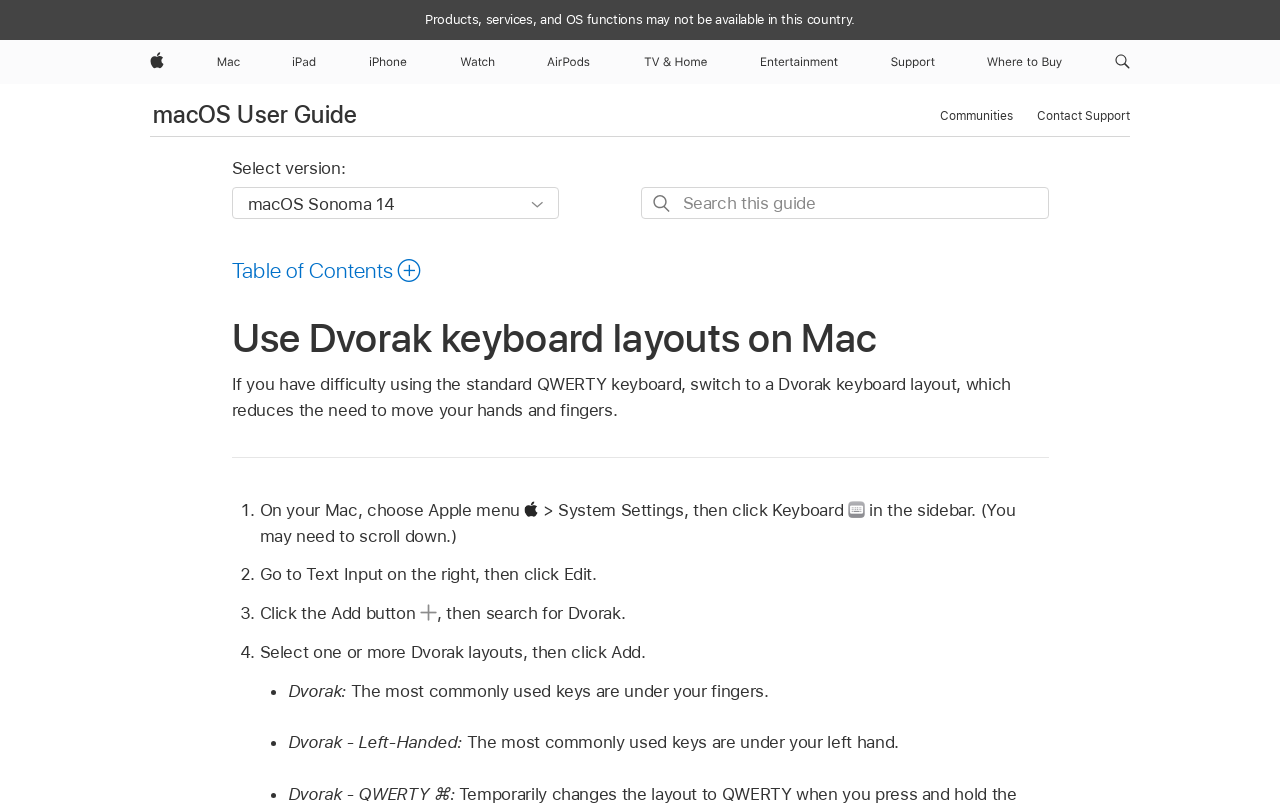Reply to the question below using a single word or brief phrase:
Where is the Text Input option located?

System Settings